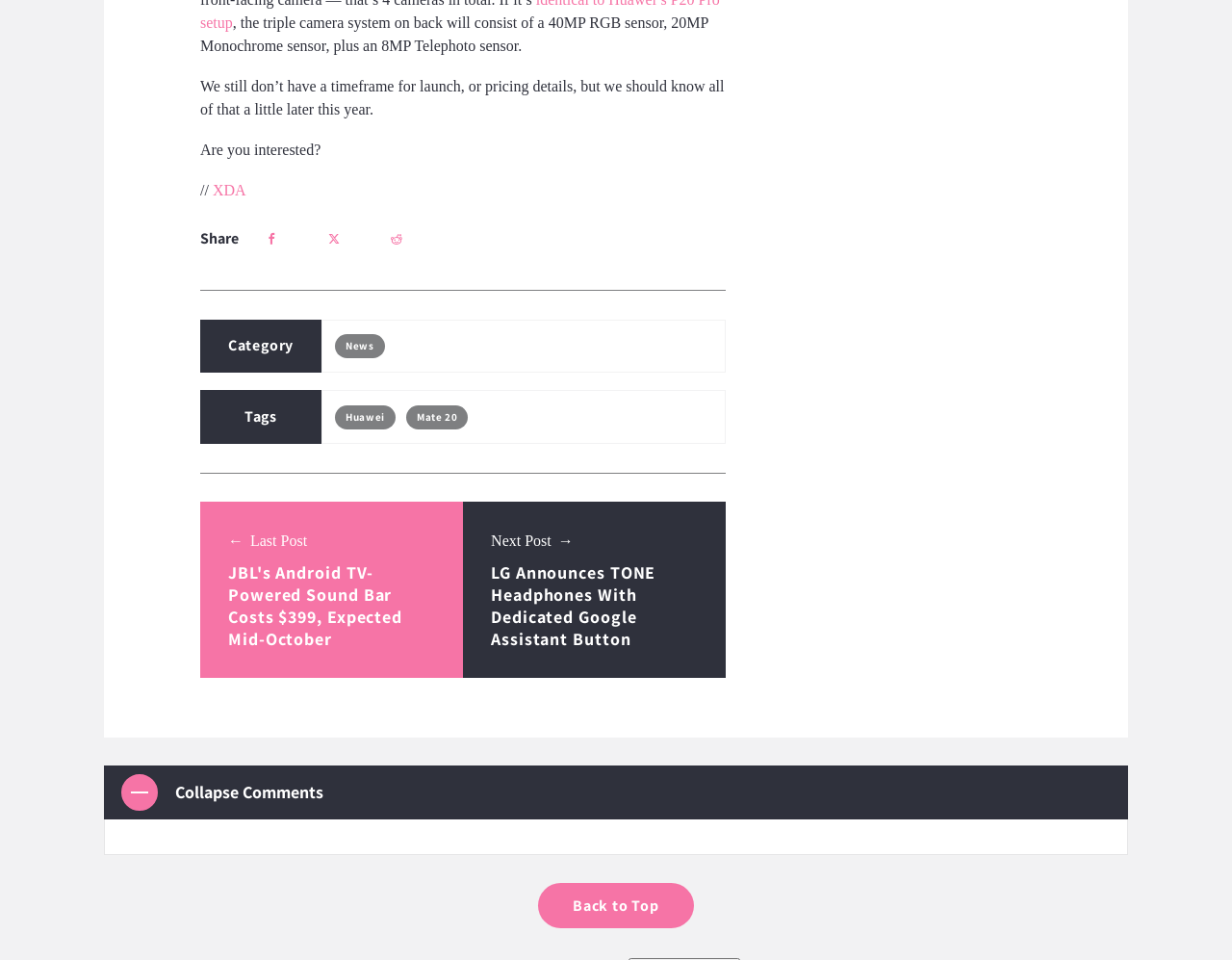What is the category of the news?
Refer to the image and provide a one-word or short phrase answer.

News